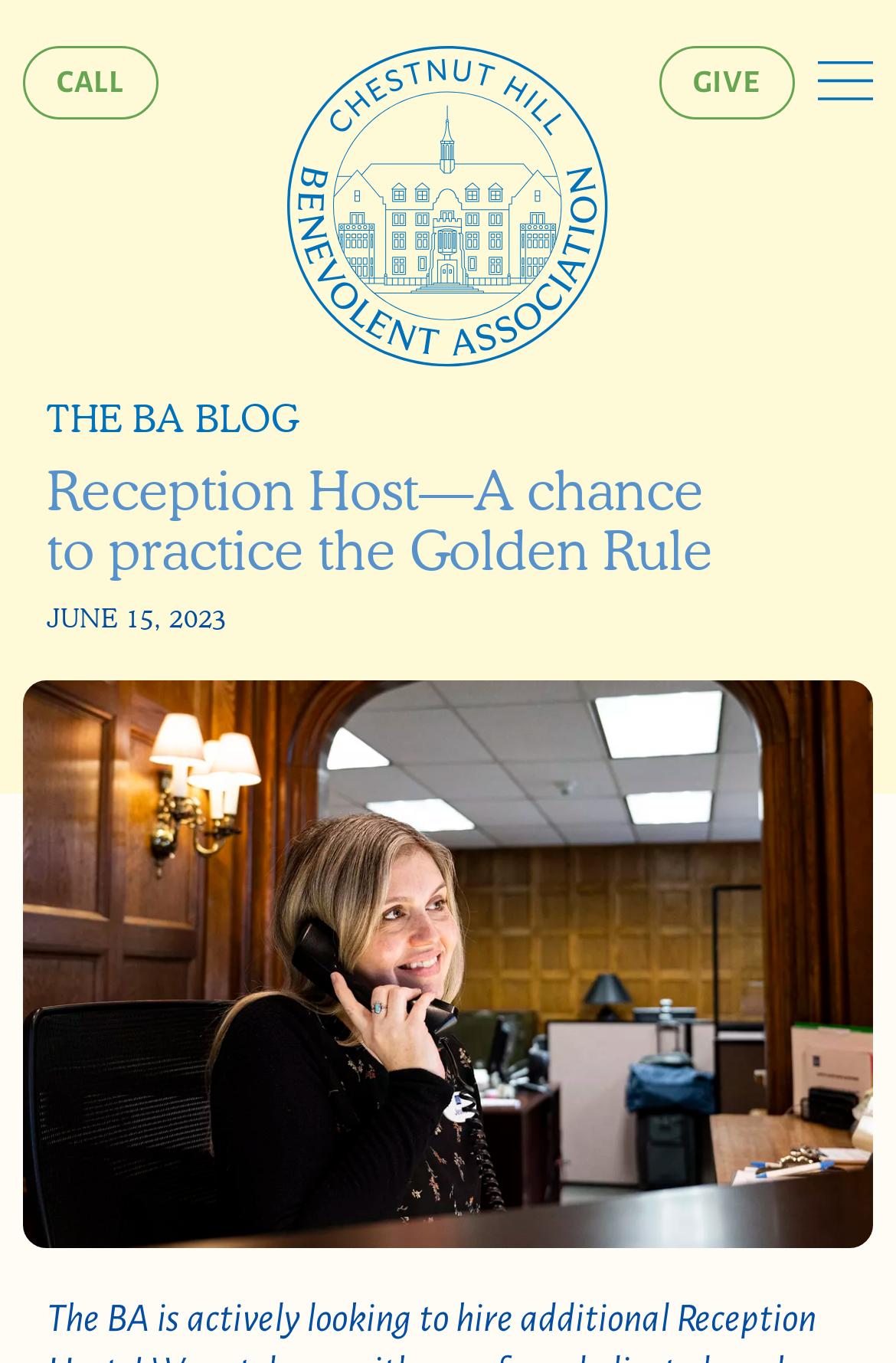Generate a thorough description of the webpage.

The webpage appears to be a blog post from the Chestnut Hill Benevolent Association, specifically from "The BA Blog". At the top of the page, there are three links: "CALL" on the left, an empty link in the middle, and "GIVE" on the right. The middle link contains an image. To the right of these links, there is a small image. 

Below these links, the title of the blog post "Reception Host—A chance to practice the Golden Rule" is prominently displayed. The date "JUNE 15, 2023" is written below the title. 

The main content of the blog post is an image that takes up most of the page, spanning from the top to the bottom. The image likely contains an interview or a story about Jesika Davis, a Reception Host, as mentioned in the meta description.